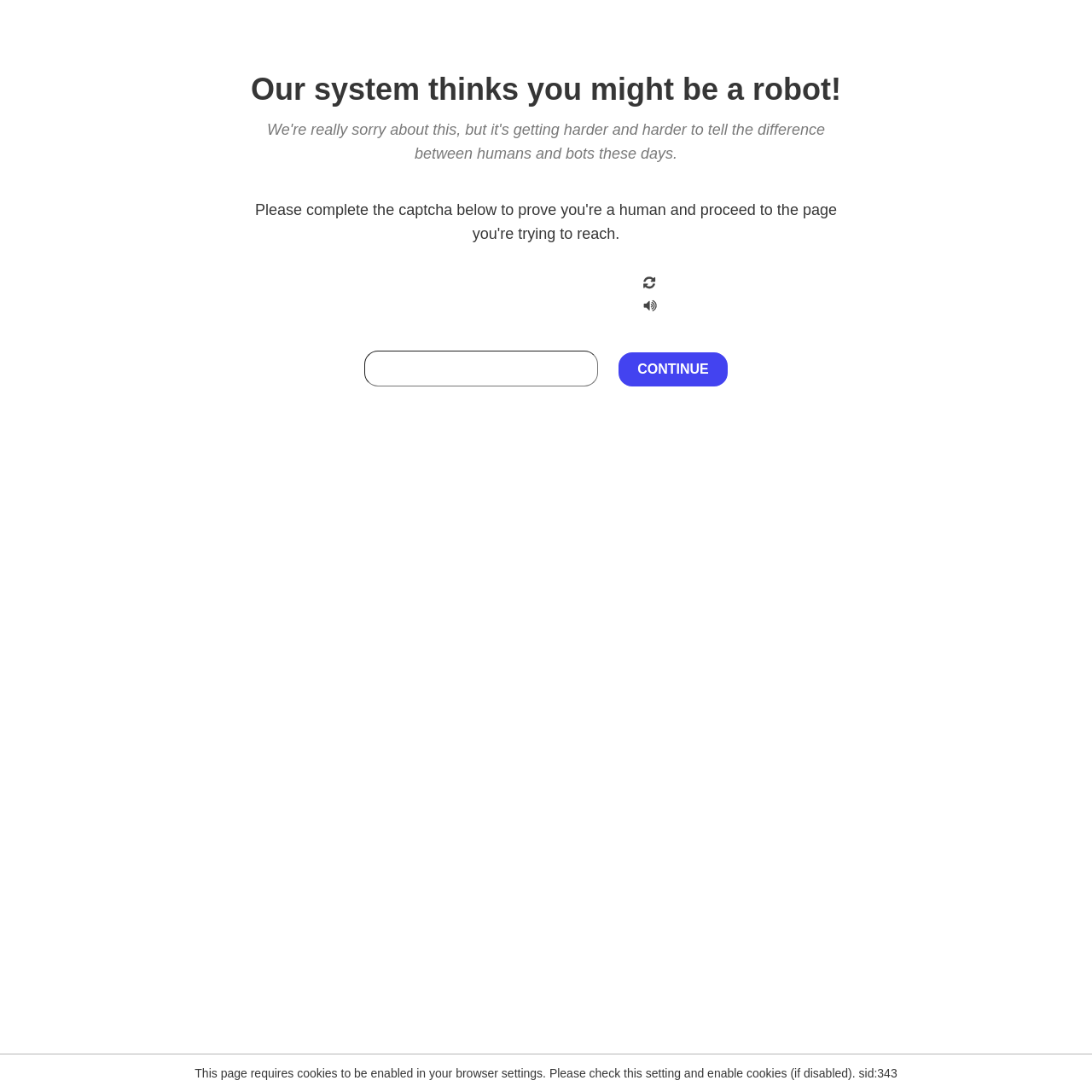What is the warning message displayed on the screen?
Based on the image, respond with a single word or phrase.

You might be a robot